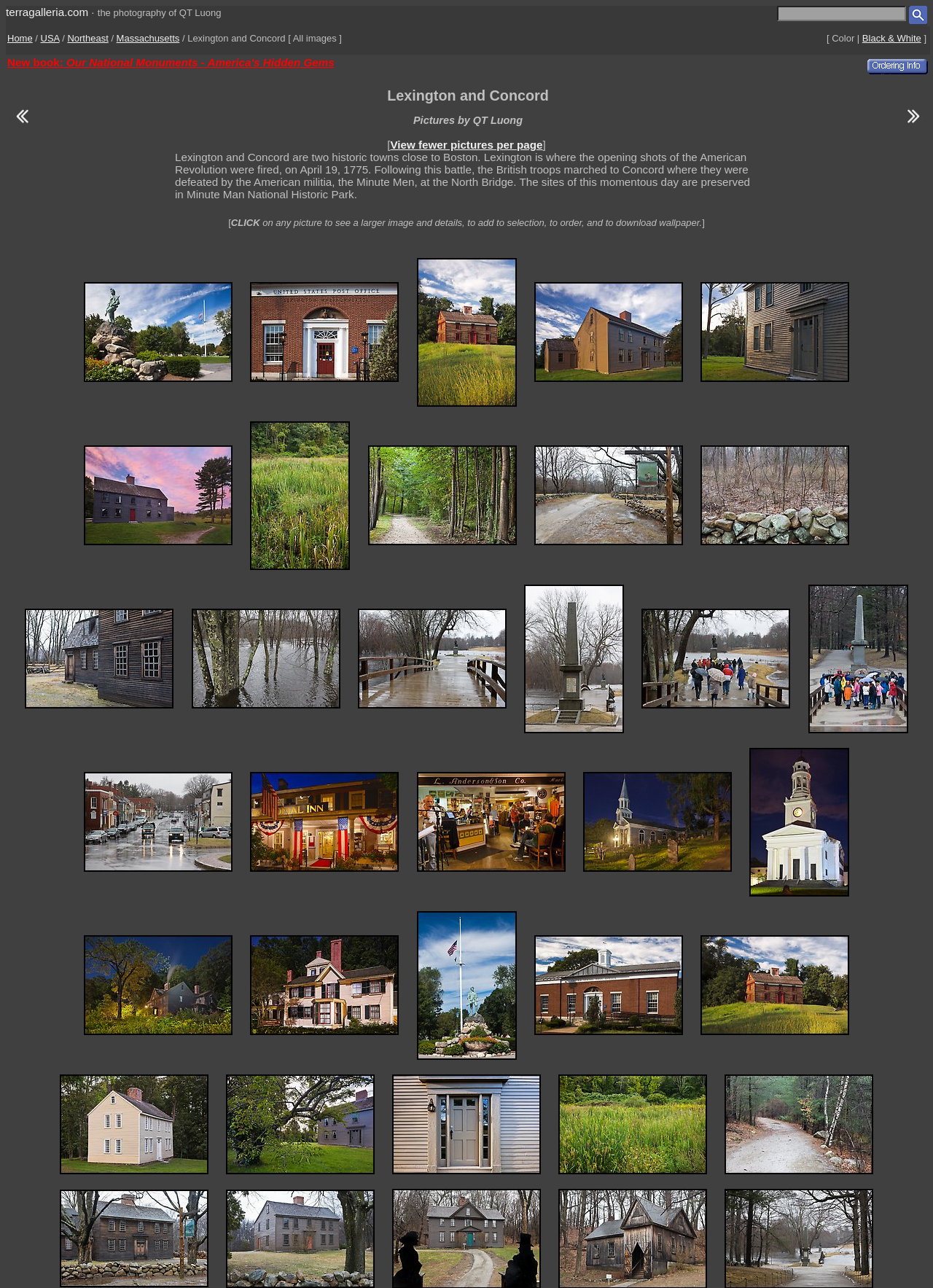What is the location of the historic towns?
Use the screenshot to answer the question with a single word or phrase.

Close to Boston